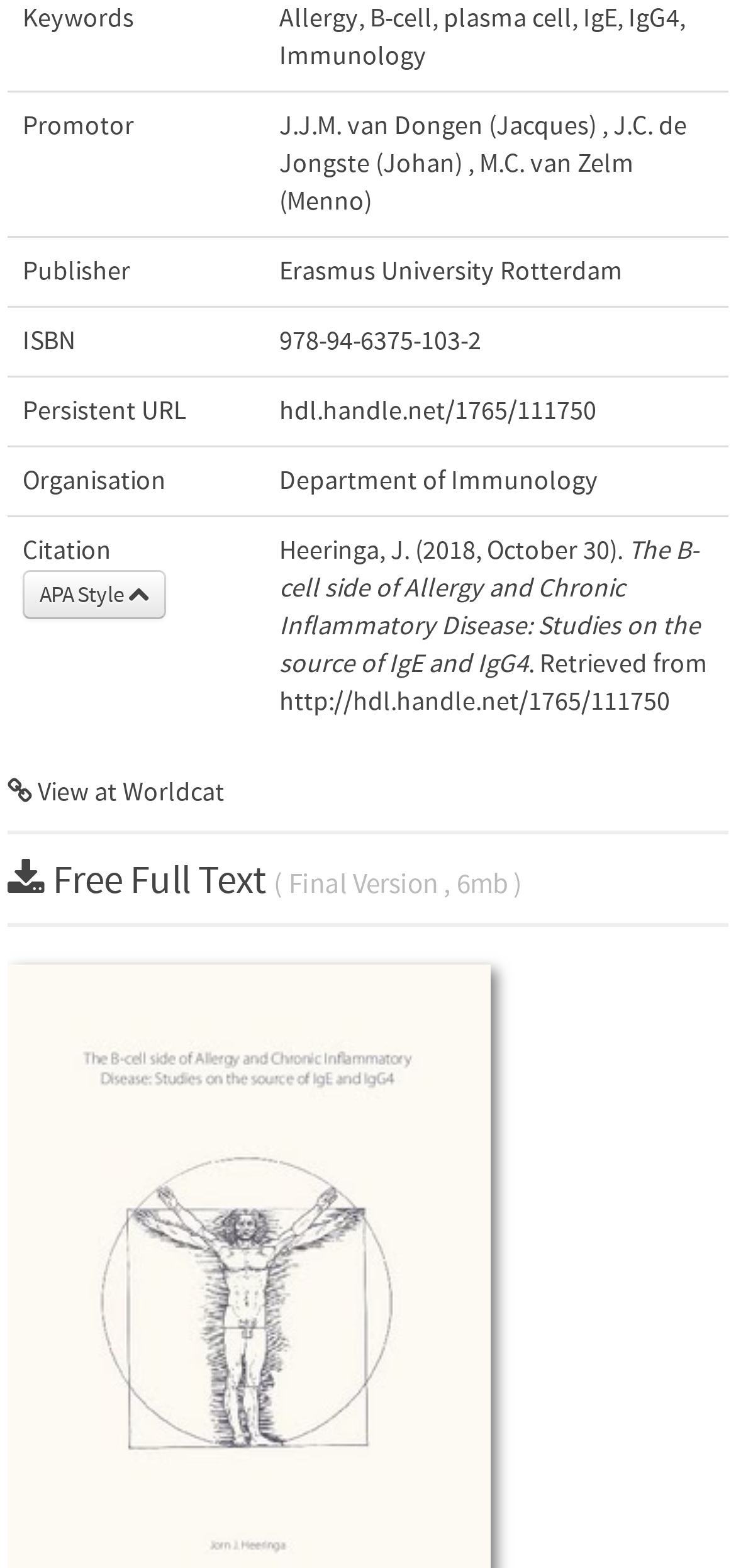Please provide a short answer using a single word or phrase for the question:
What is the persistent URL of the book?

hdl.handle.net/1765/111750